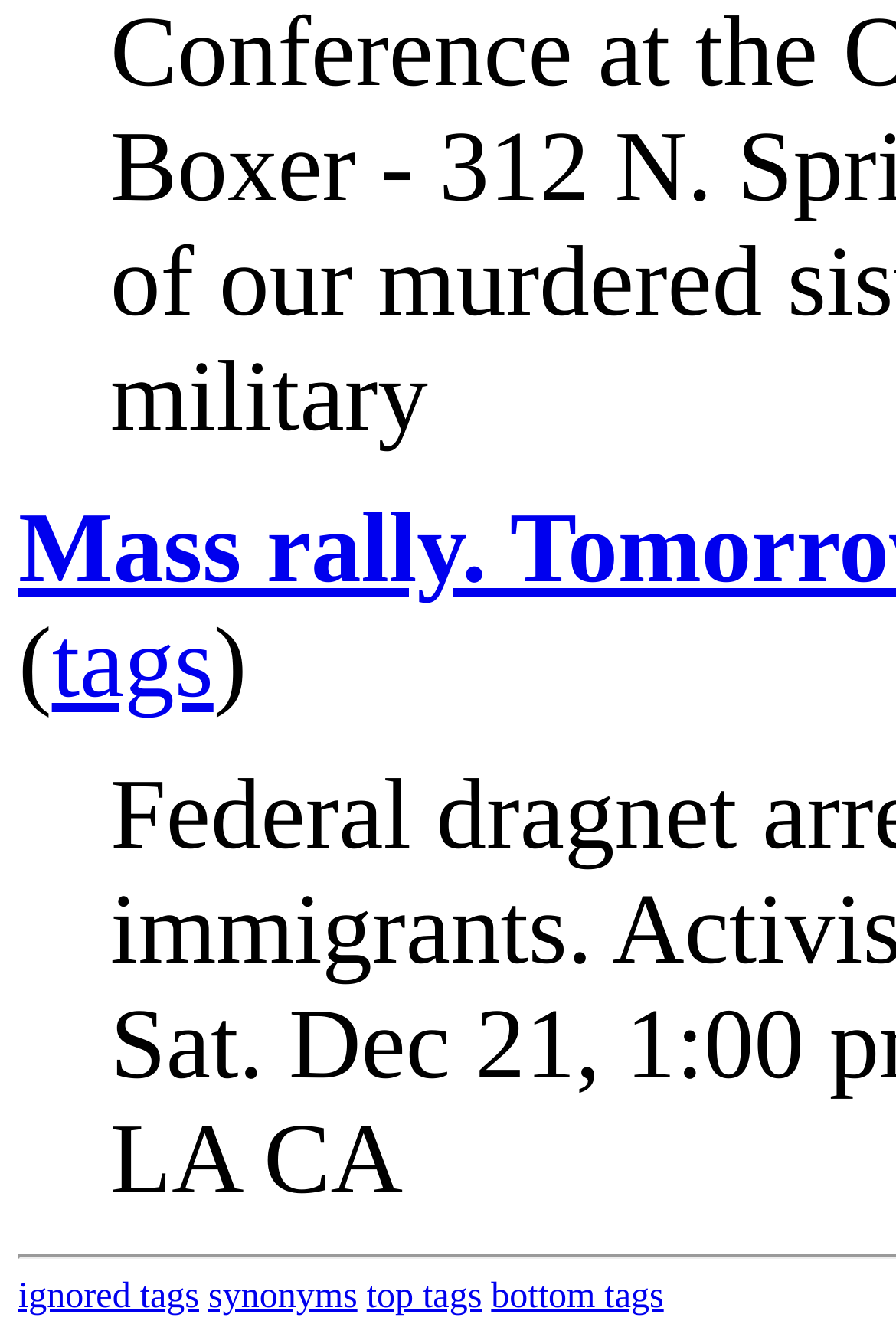Determine the bounding box of the UI element mentioned here: "ignored tags". The coordinates must be in the format [left, top, right, bottom] with values ranging from 0 to 1.

[0.021, 0.955, 0.222, 0.984]